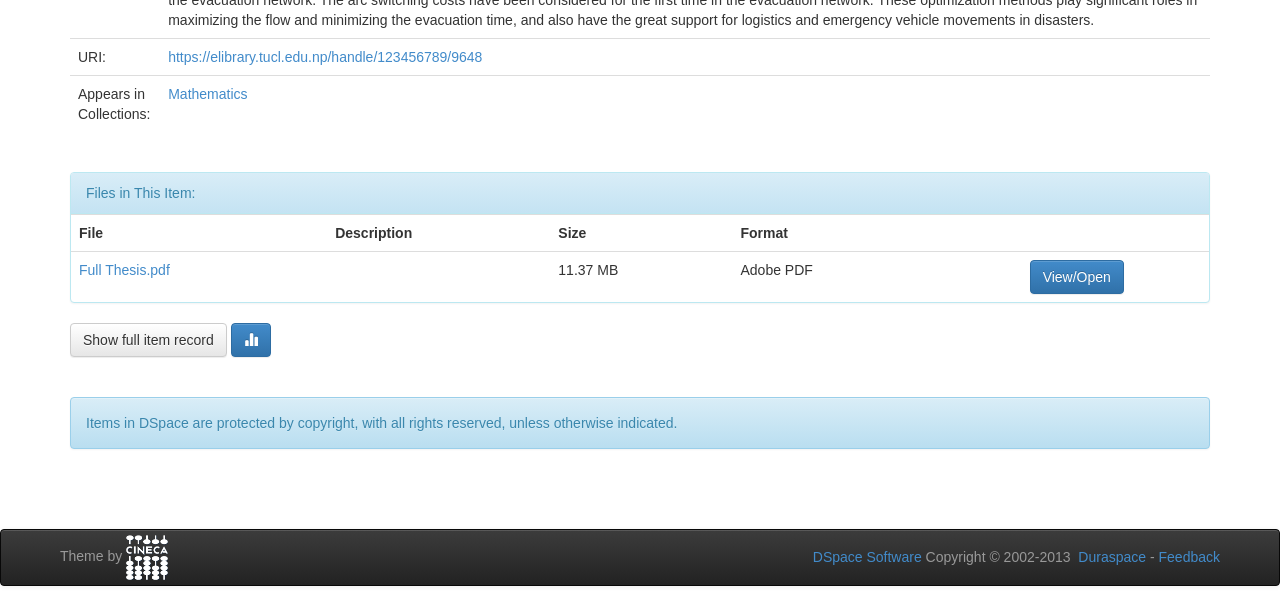What is the text above the table with file information?
Please respond to the question with a detailed and thorough explanation.

I found the text by looking at the StaticText element with the text 'Files in This Item:' which is above the table with file information.